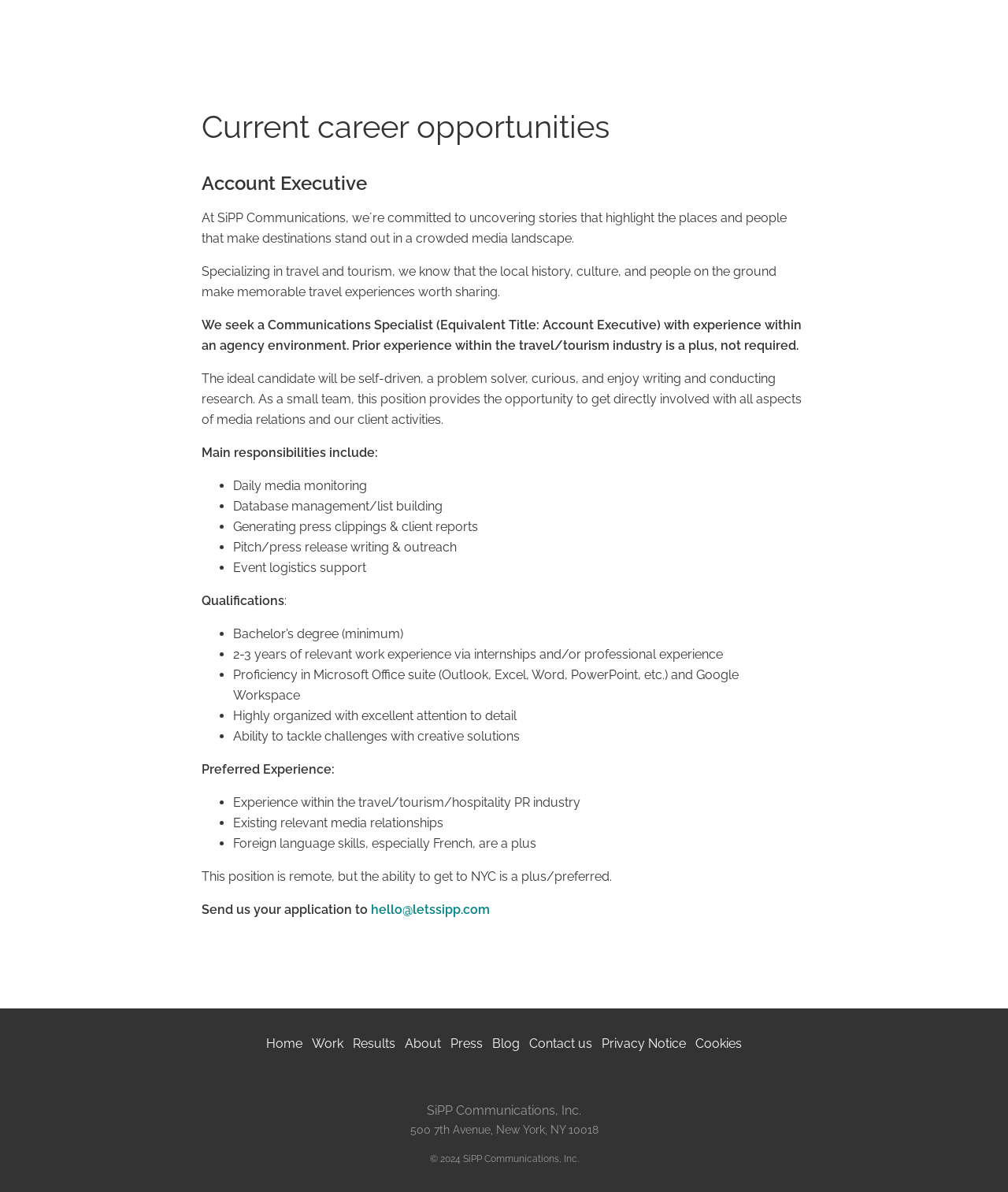What is the company name of the job provider?
From the screenshot, supply a one-word or short-phrase answer.

SiPP Communications, Inc.